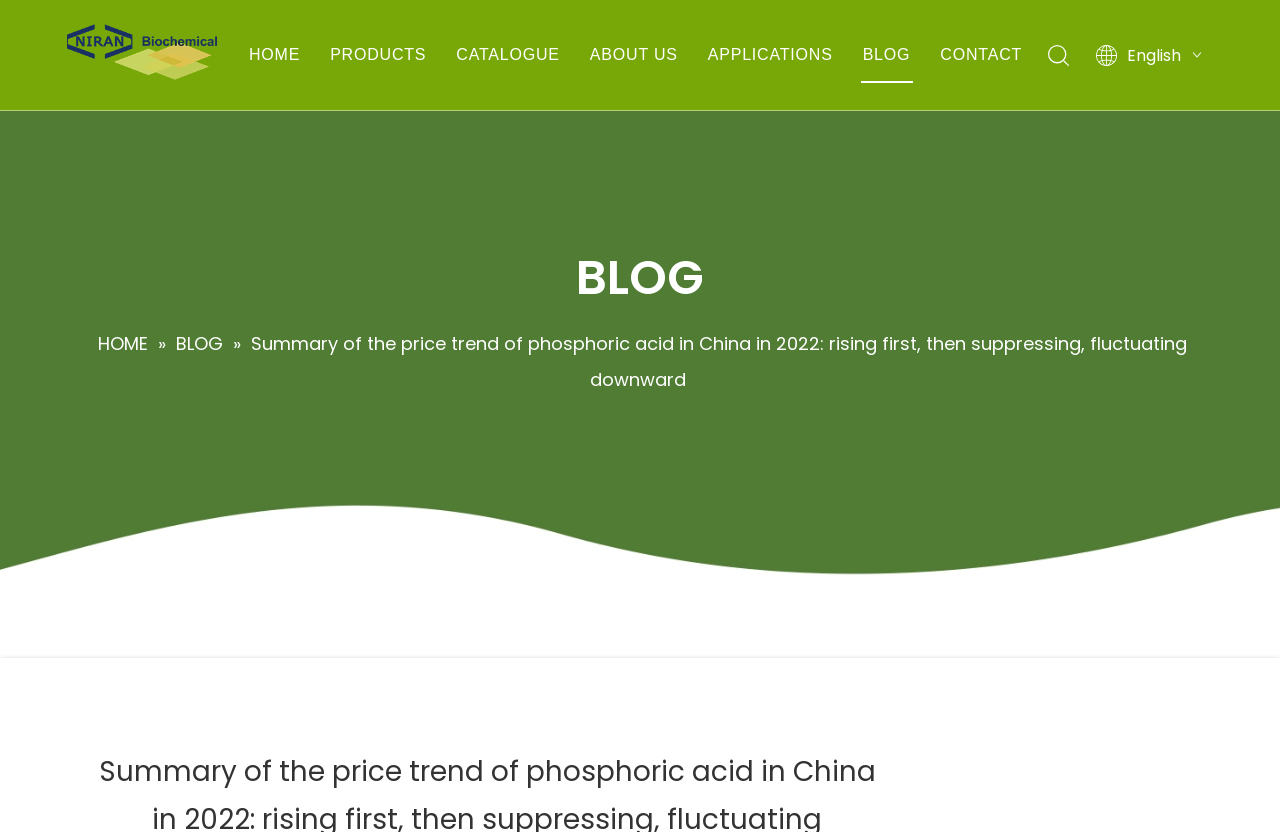Given the element description Emulsifiers, predict the bounding box coordinates for the UI element in the webpage screenshot. The format should be (top-left x, top-left y, bottom-right x, bottom-right y), and the values should be between 0 and 1.

[0.381, 0.576, 0.441, 0.602]